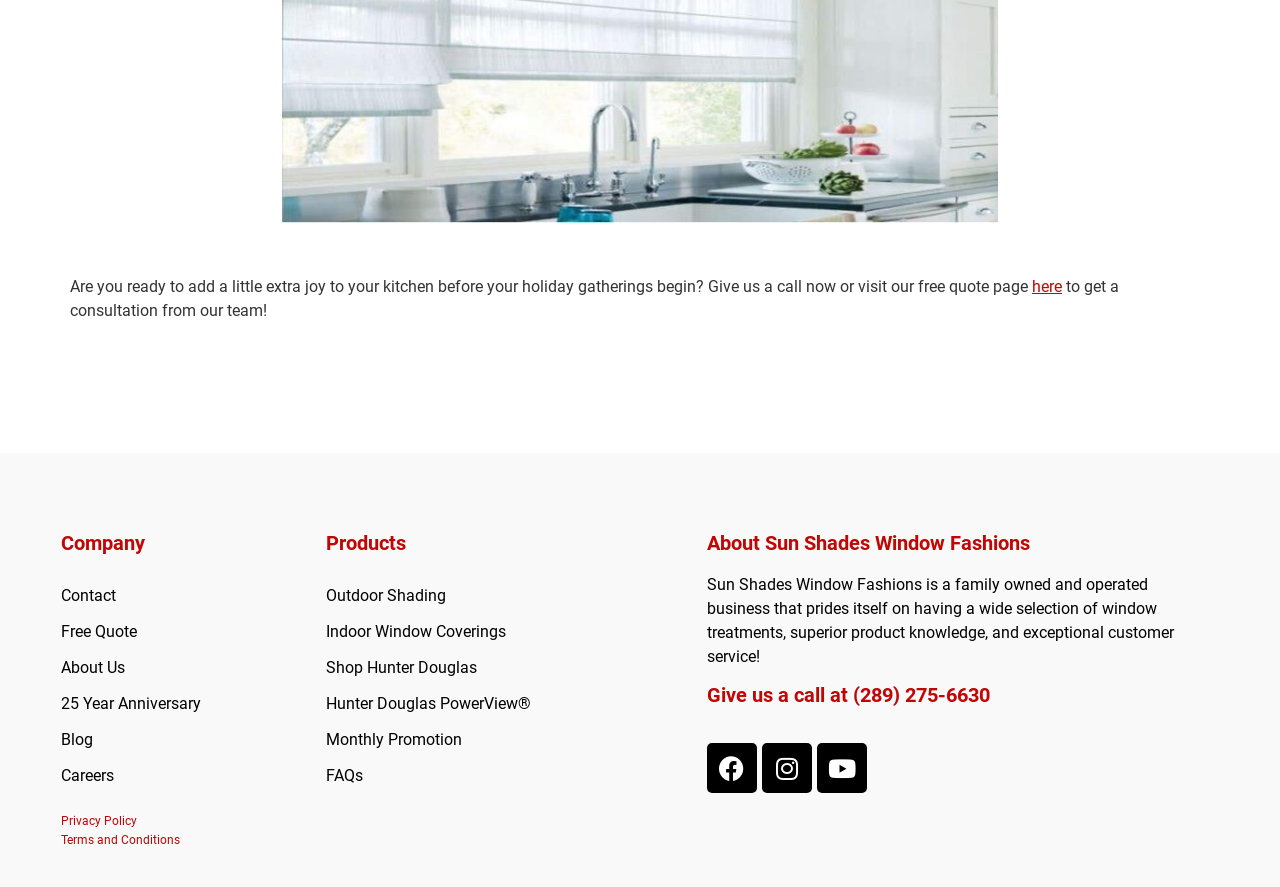Identify the bounding box coordinates of the area you need to click to perform the following instruction: "Visit the free quote page".

[0.806, 0.313, 0.83, 0.334]